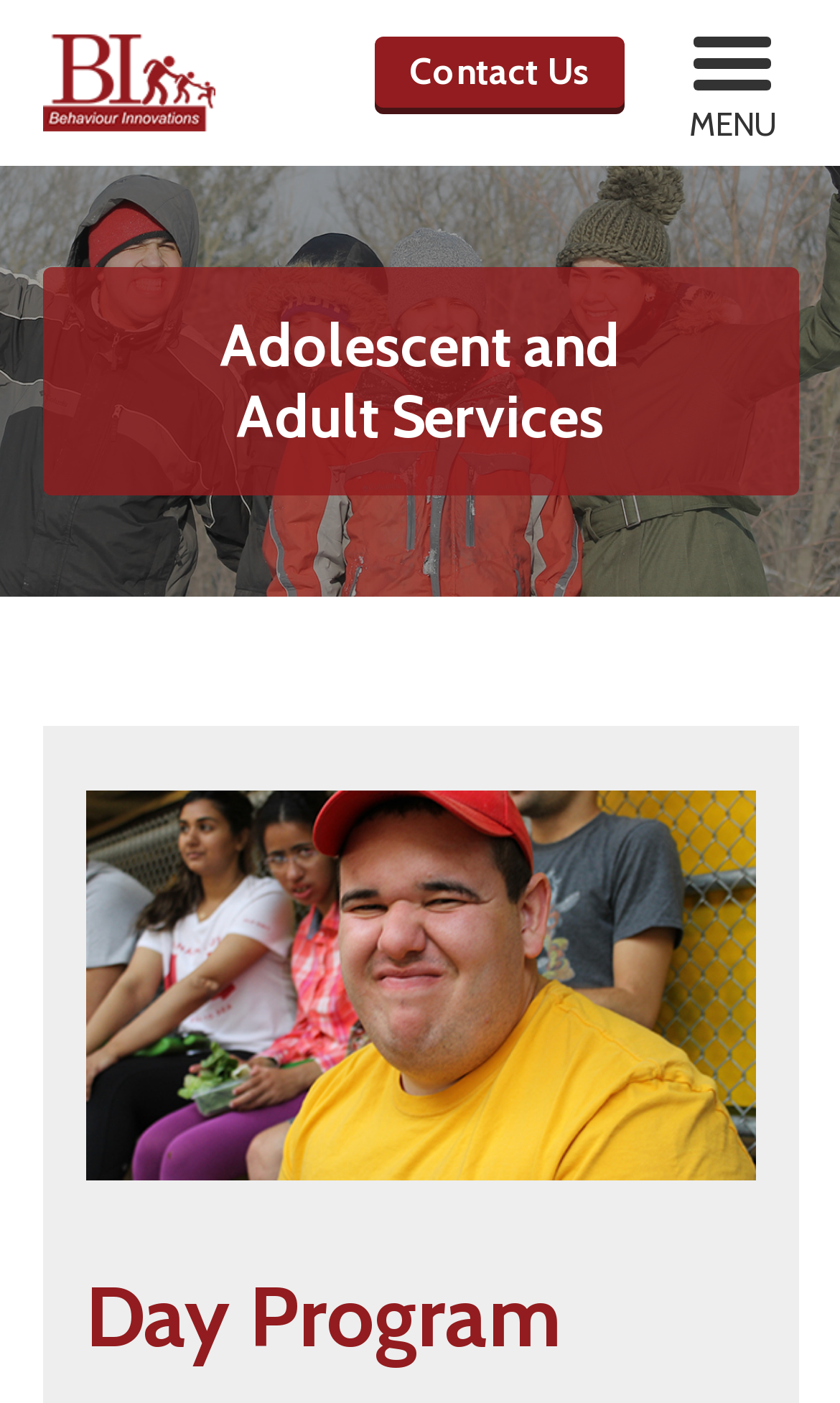Identify the bounding box for the described UI element. Provide the coordinates in (top-left x, top-left y, bottom-right x, bottom-right y) format with values ranging from 0 to 1: Contact Us

[0.446, 0.026, 0.744, 0.076]